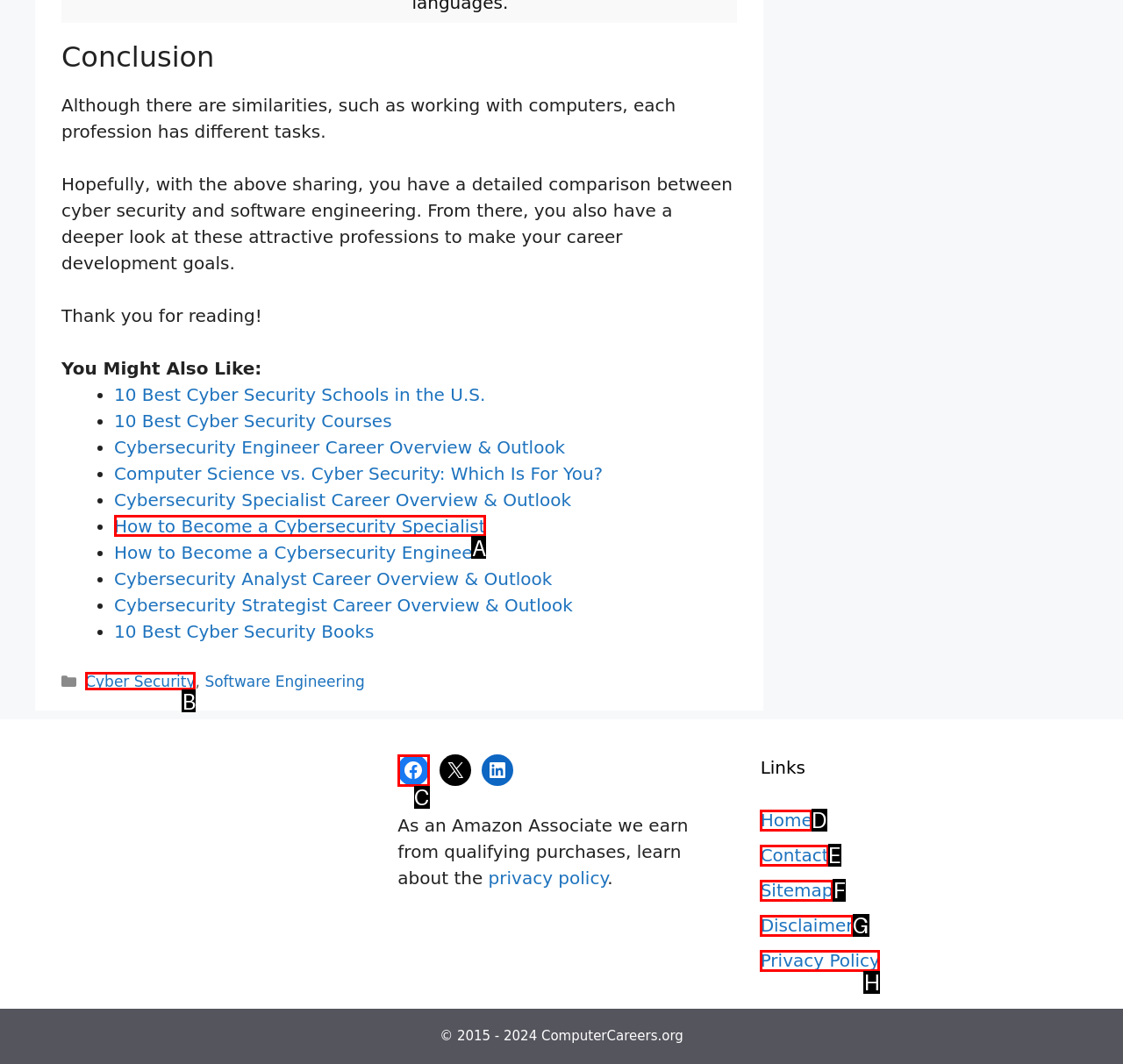Identify the HTML element to click to execute this task: Go to the 'Home' page Respond with the letter corresponding to the proper option.

D